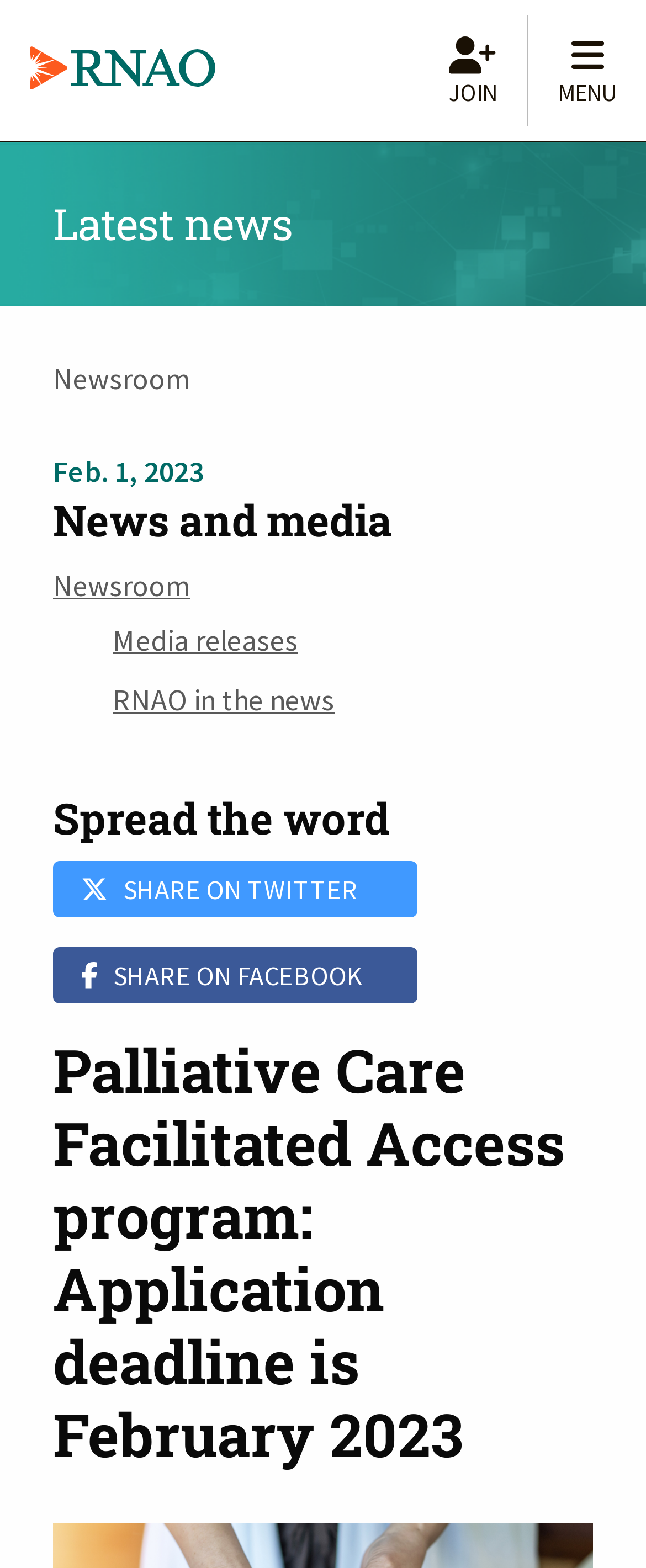Highlight the bounding box coordinates of the region I should click on to meet the following instruction: "Open the JOIN page".

[0.649, 0.01, 0.815, 0.08]